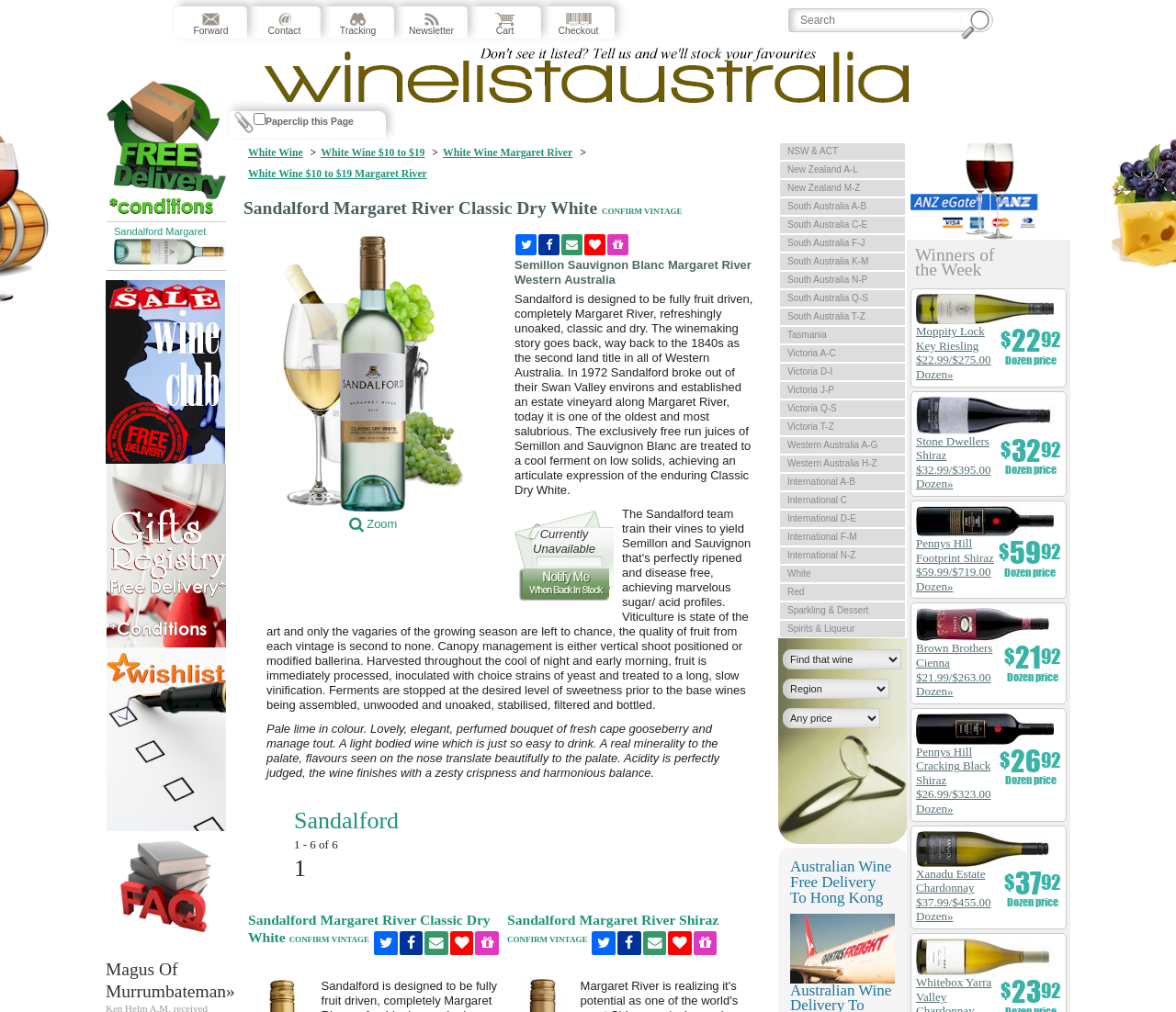From the element description: "Western Australia H-Z", extract the bounding box coordinates of the UI element. The coordinates should be expressed as four float numbers between 0 and 1, in the order [left, top, right, bottom].

[0.663, 0.45, 0.77, 0.467]